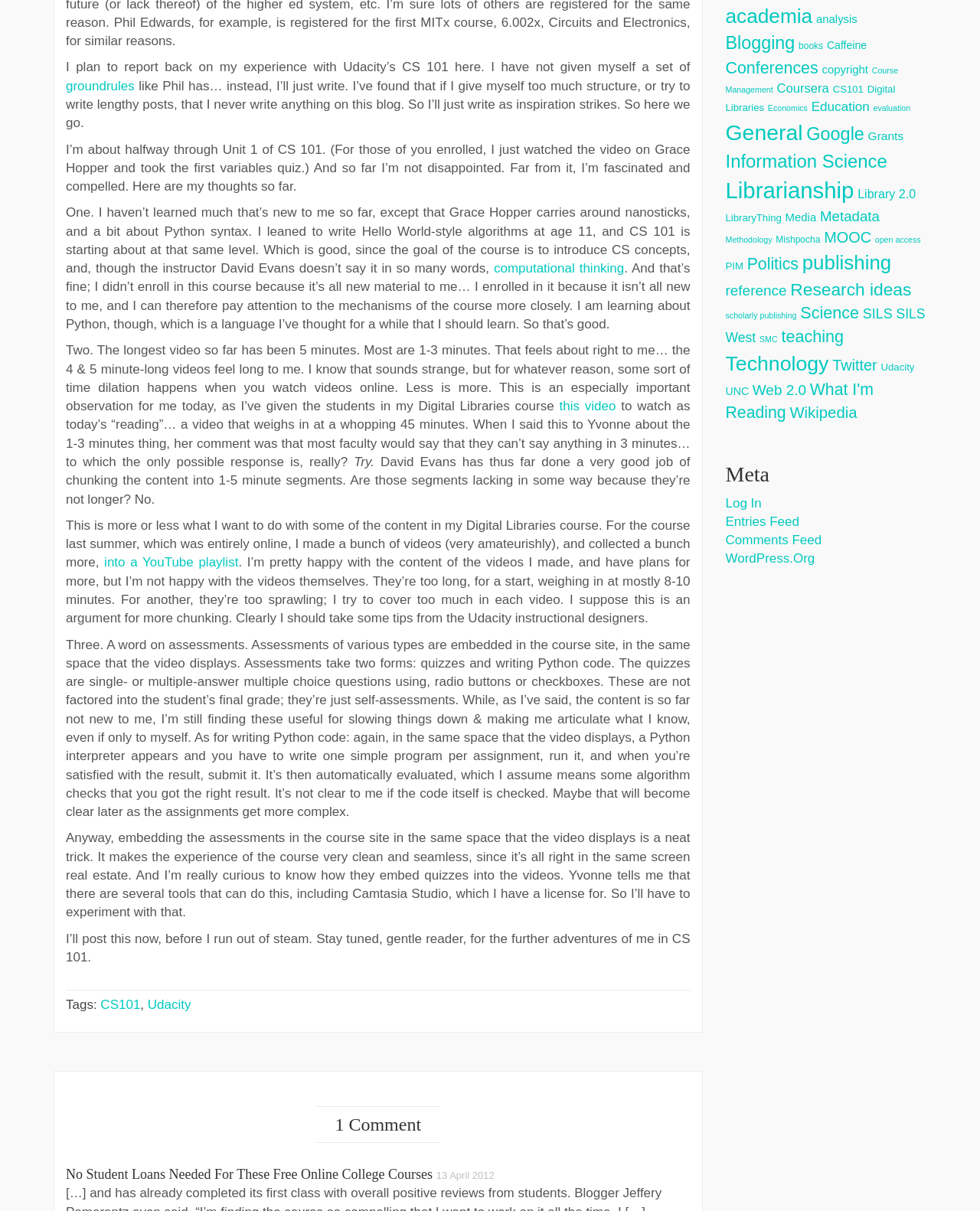Highlight the bounding box of the UI element that corresponds to this description: "Librarianship".

[0.74, 0.146, 0.871, 0.167]